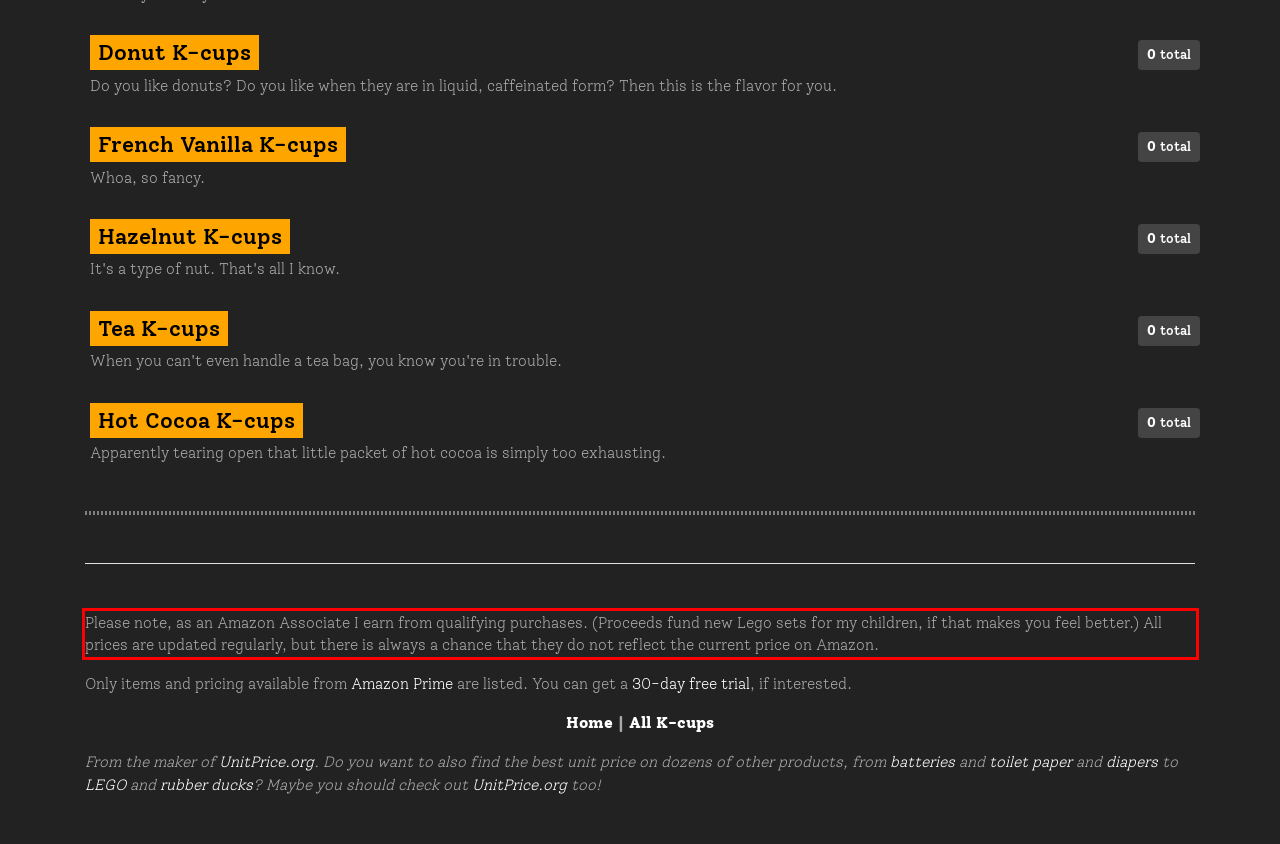Using the provided screenshot of a webpage, recognize and generate the text found within the red rectangle bounding box.

Please note, as an Amazon Associate I earn from qualifying purchases. (Proceeds fund new Lego sets for my children, if that makes you feel better.) All prices are updated regularly, but there is always a chance that they do not reflect the current price on Amazon.